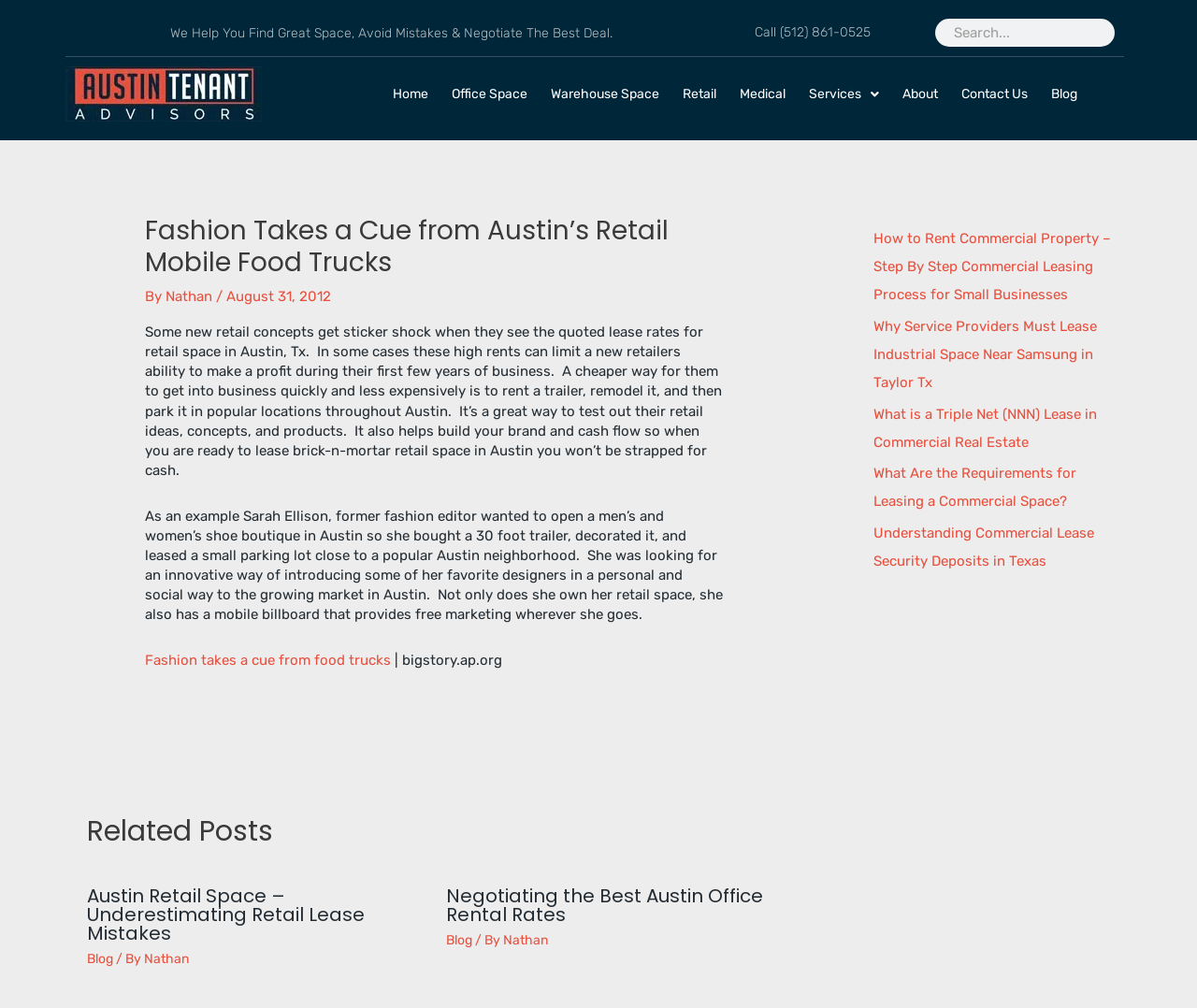Please identify the bounding box coordinates of the clickable region that I should interact with to perform the following instruction: "Read more about Kenneth Bae's statement". The coordinates should be expressed as four float numbers between 0 and 1, i.e., [left, top, right, bottom].

None